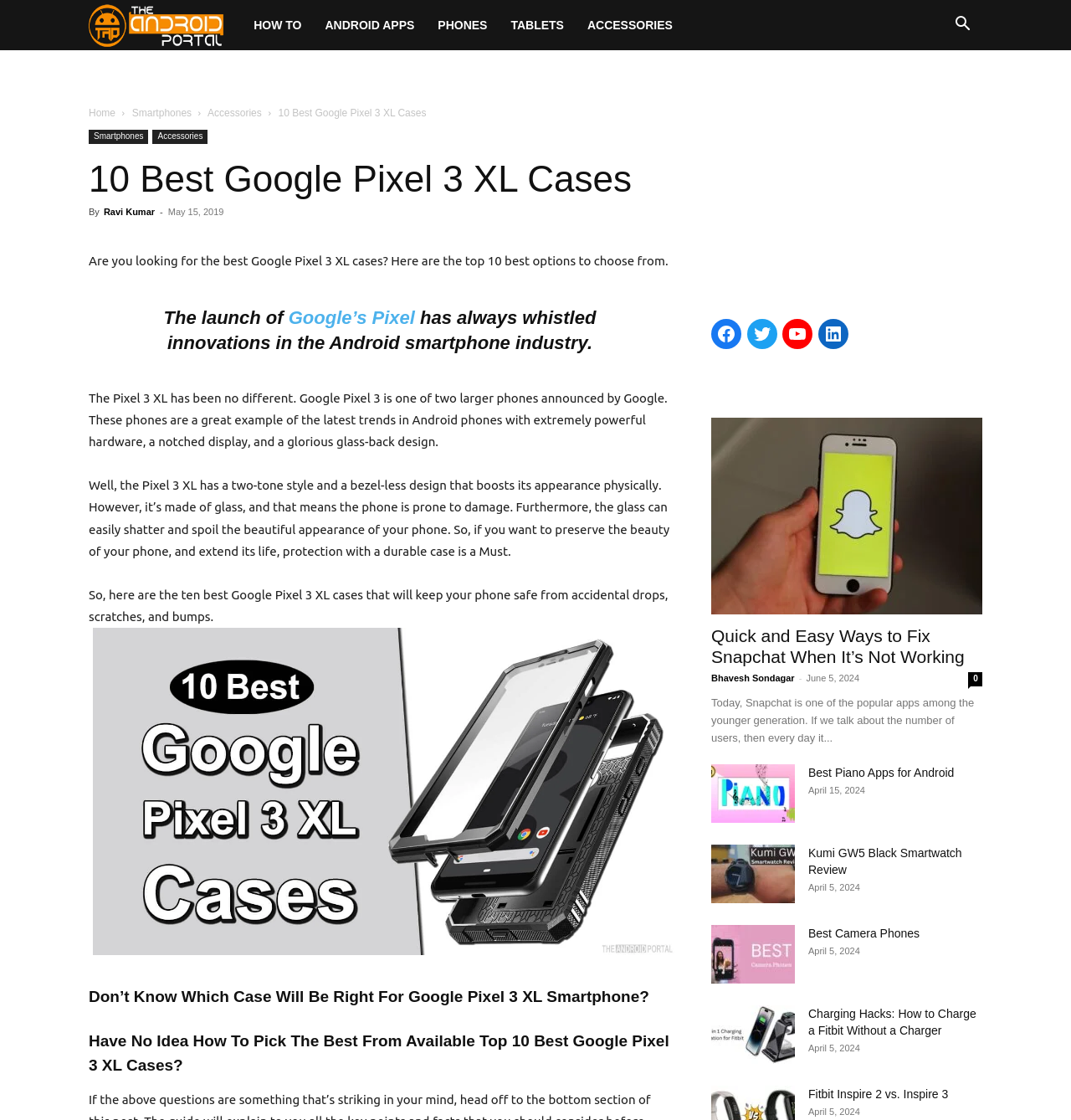Determine the bounding box coordinates of the UI element described by: "June 2, 2017November 21, 2017".

None